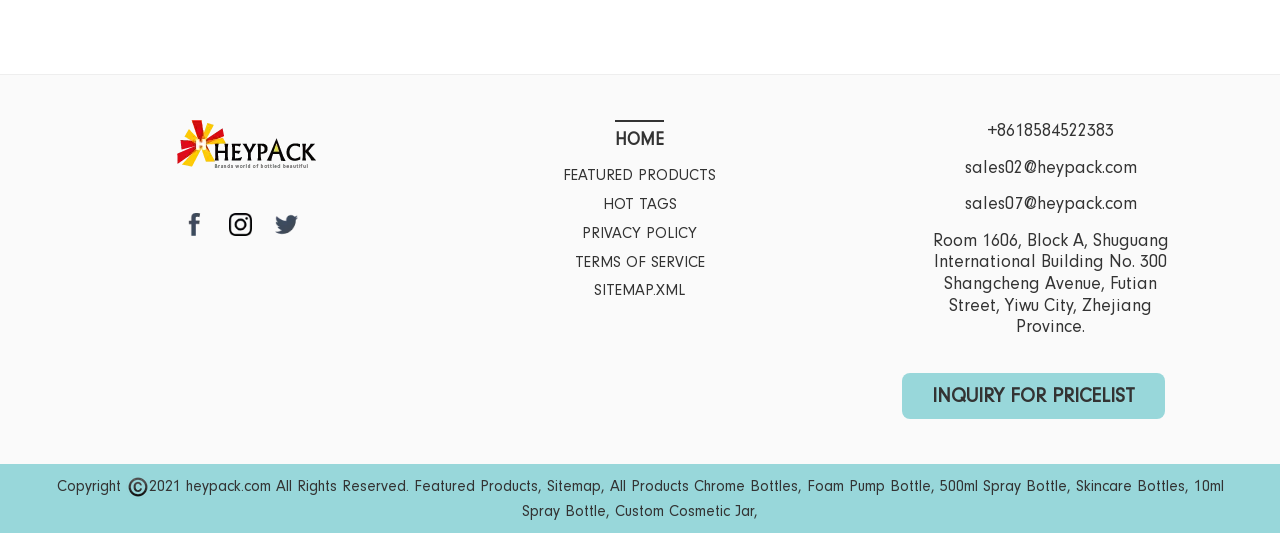What are the social media links available on the webpage?
Answer the question with a single word or phrase, referring to the image.

sns01, sns04, sns03